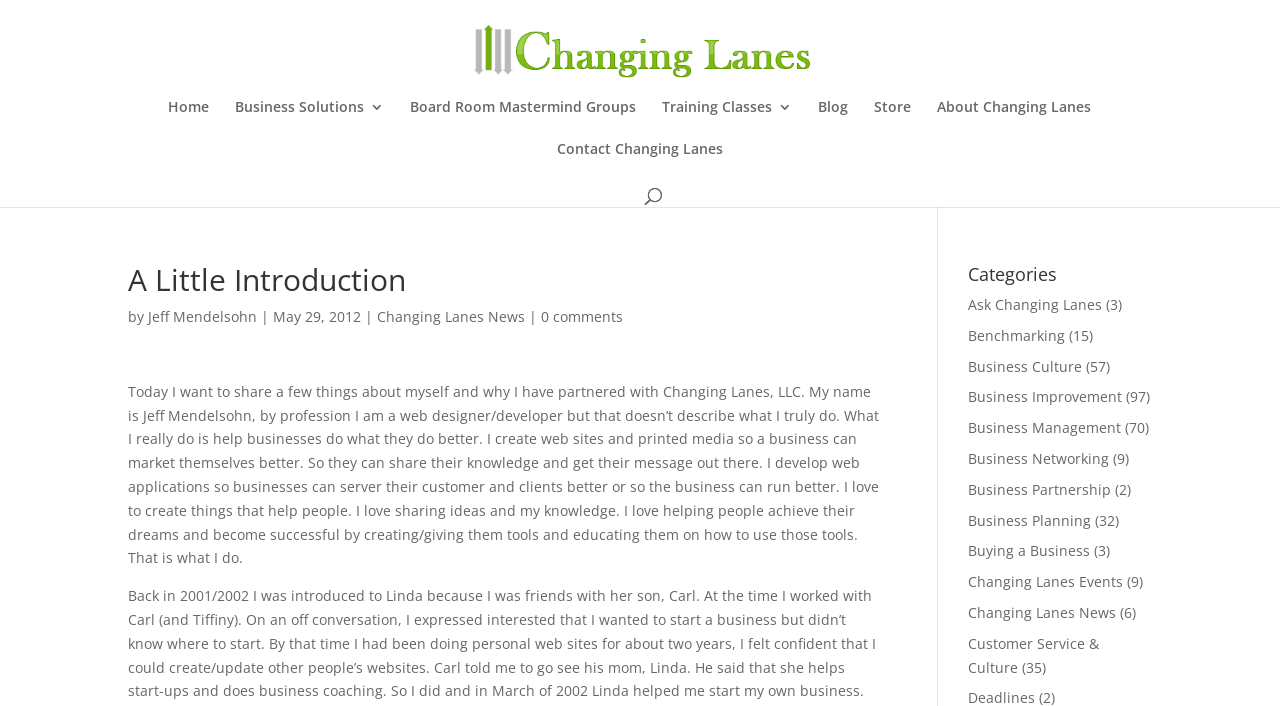Highlight the bounding box coordinates of the element you need to click to perform the following instruction: "Click on the Home link."

[0.131, 0.142, 0.163, 0.201]